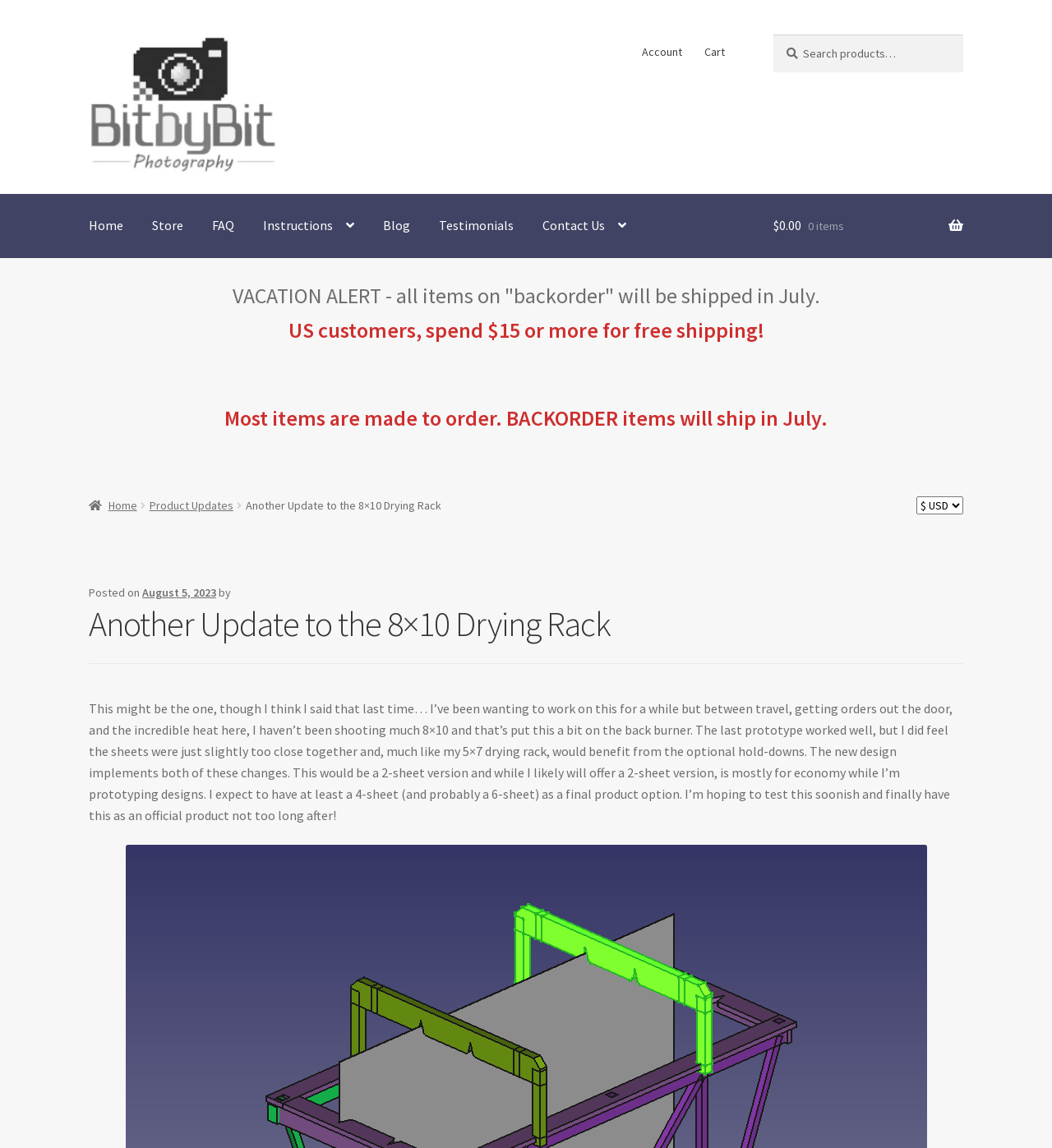What is the name of the photo store?
Provide a thorough and detailed answer to the question.

I found the answer by looking at the top-left corner of the webpage, where there is a link with the text 'BitByBit Photo Store' and an image with the same name.